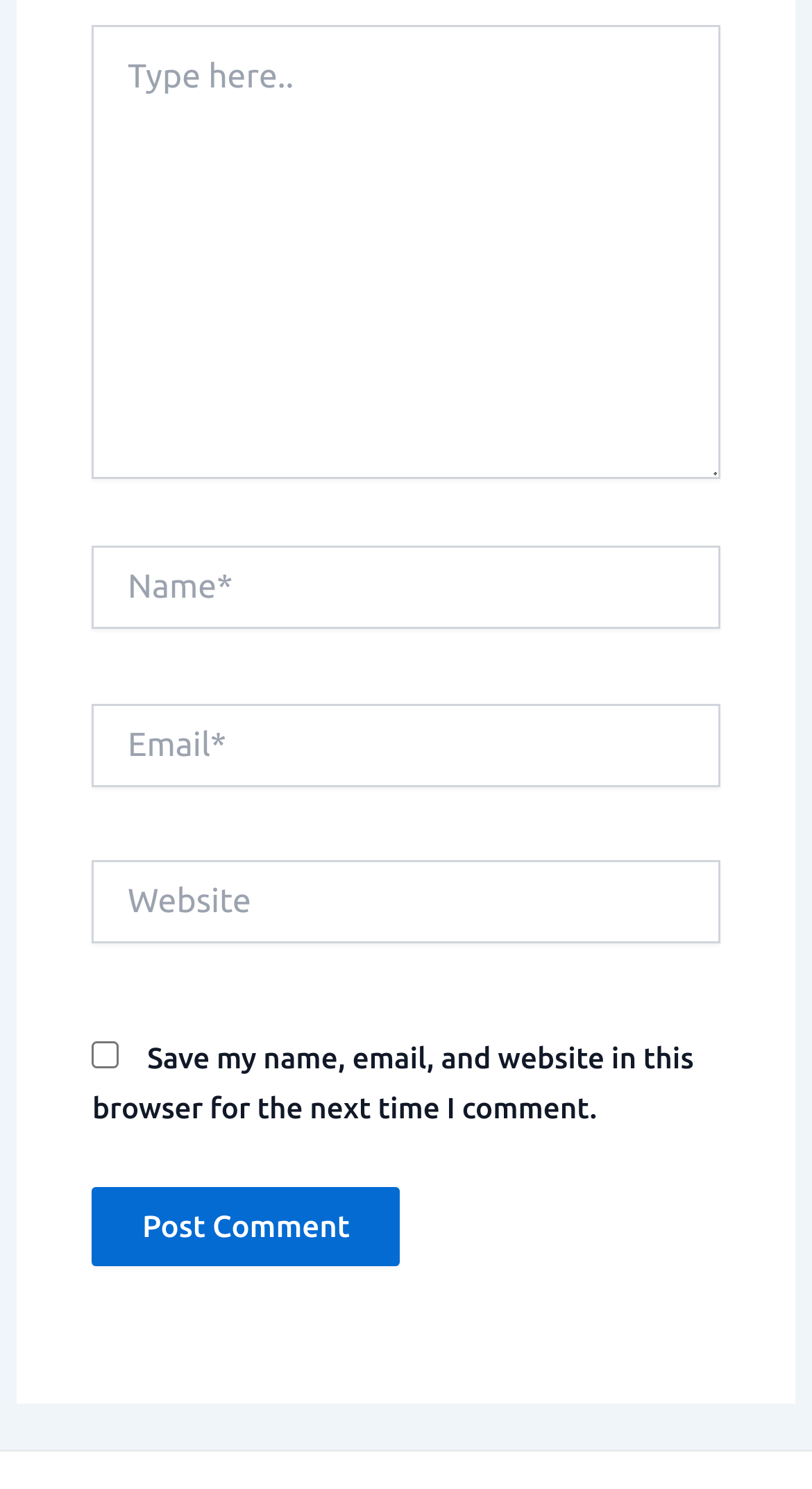Analyze the image and answer the question with as much detail as possible: 
How many fields are there in total?

I counted a total of five fields on the webpage: four text fields (one with a placeholder 'Type here..', 'Name*', 'Email*', and 'Website') and one checkbox.